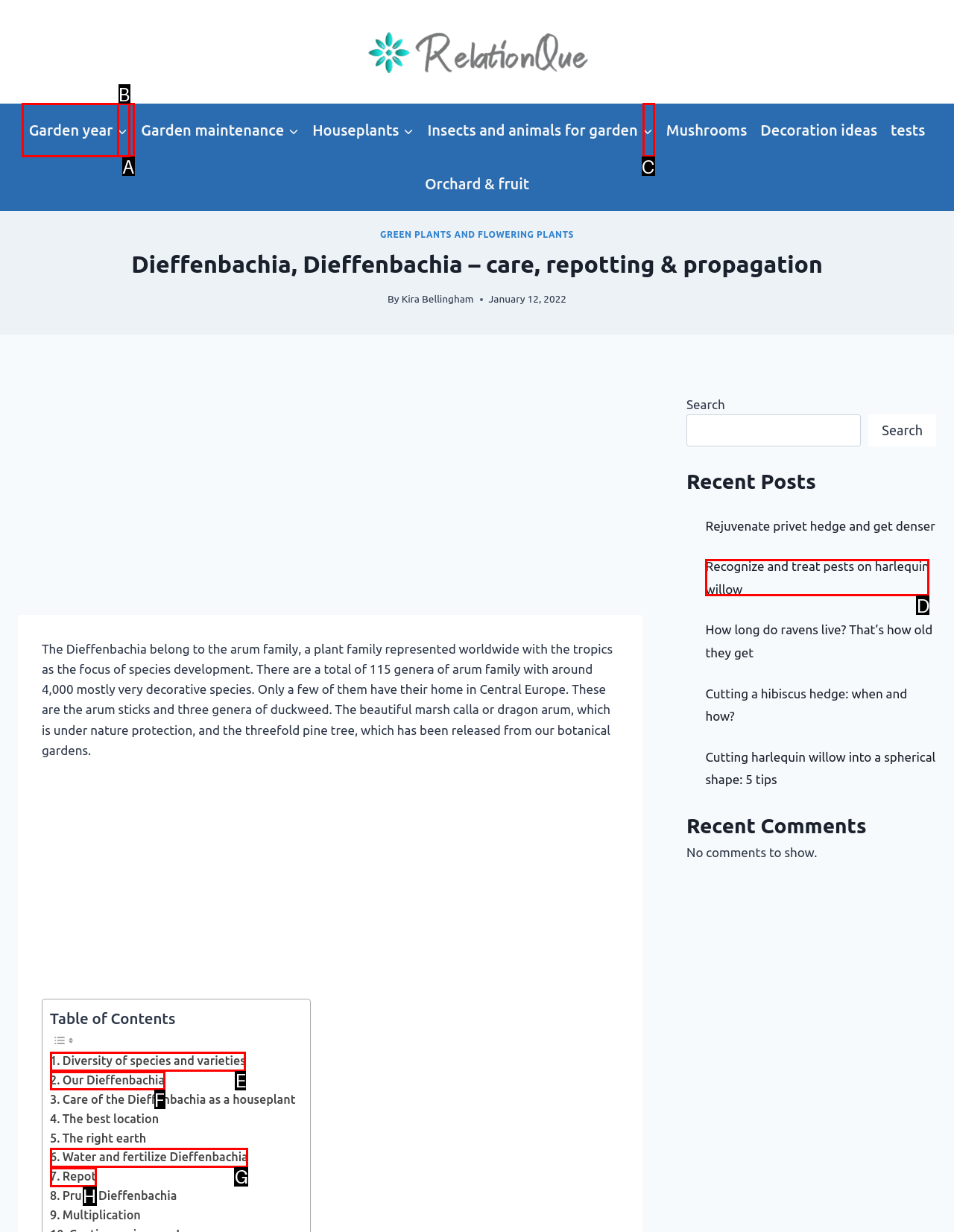Assess the description: Water and fertilize Dieffenbachia and select the option that matches. Provide the letter of the chosen option directly from the given choices.

G